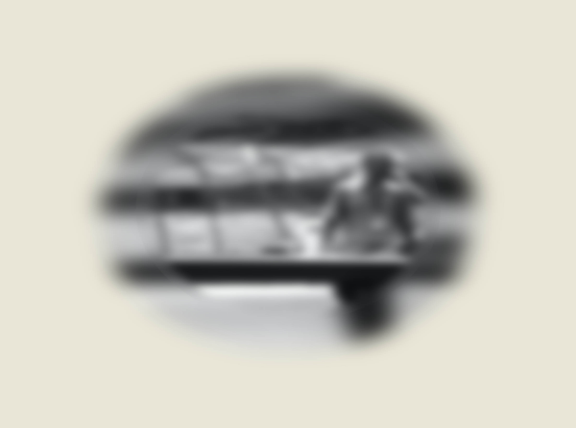Give a thorough explanation of the image.

The image captures a focused individual engaged in a creative or technical task at a bench. The setting appears to be a workshop or laboratory environment, as suggested by the arrangement of tools and materials in the background. The subject is slightly blurred, emphasizing their concentration while working, possibly on a project or assembly involving intricate components. Soft, monochromatic tones dominate the scene, creating a serene yet industrious atmosphere that highlights the commitment and craftsmanship involved in their profession. The composition suggests a moment of diligence and creativity, reflecting the importance of hands-on work in the contemporary landscape.